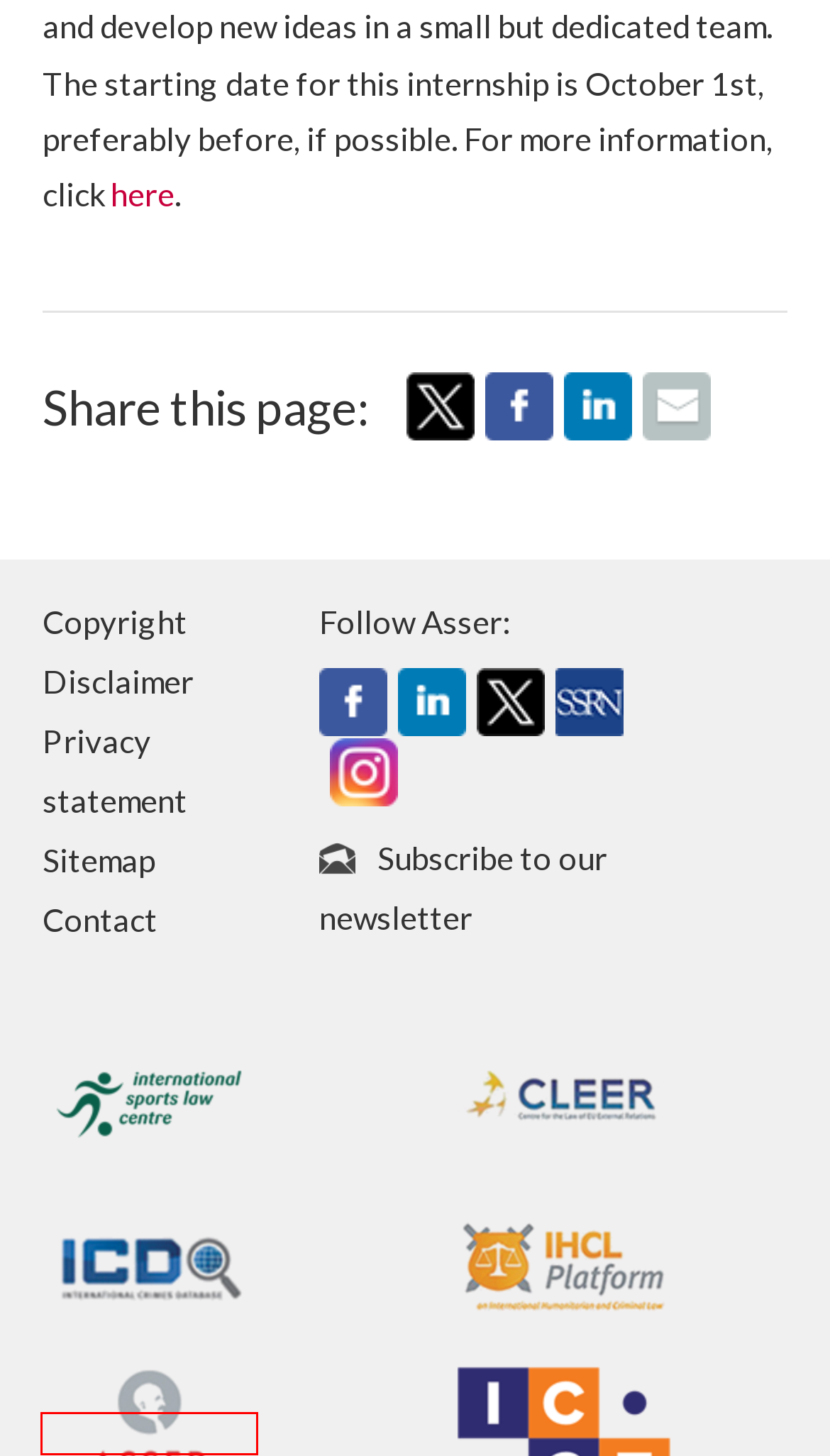Consider the screenshot of a webpage with a red bounding box around an element. Select the webpage description that best corresponds to the new page after clicking the element inside the red bounding box. Here are the candidates:
A. Global City
B. Welkom bij NIPR Online
C. Home | International Centre for Counter-Terrorism - ICCT
D. T.M.C. Asser Instituut
E. Memocracy — The Challenge of Populist Memory Politics for Europe
F. ICD - Home - Asser Institute
G. Designing International Law and Ethics into Military Artificial Intelligence (DILEMA)
H. Nexus

D